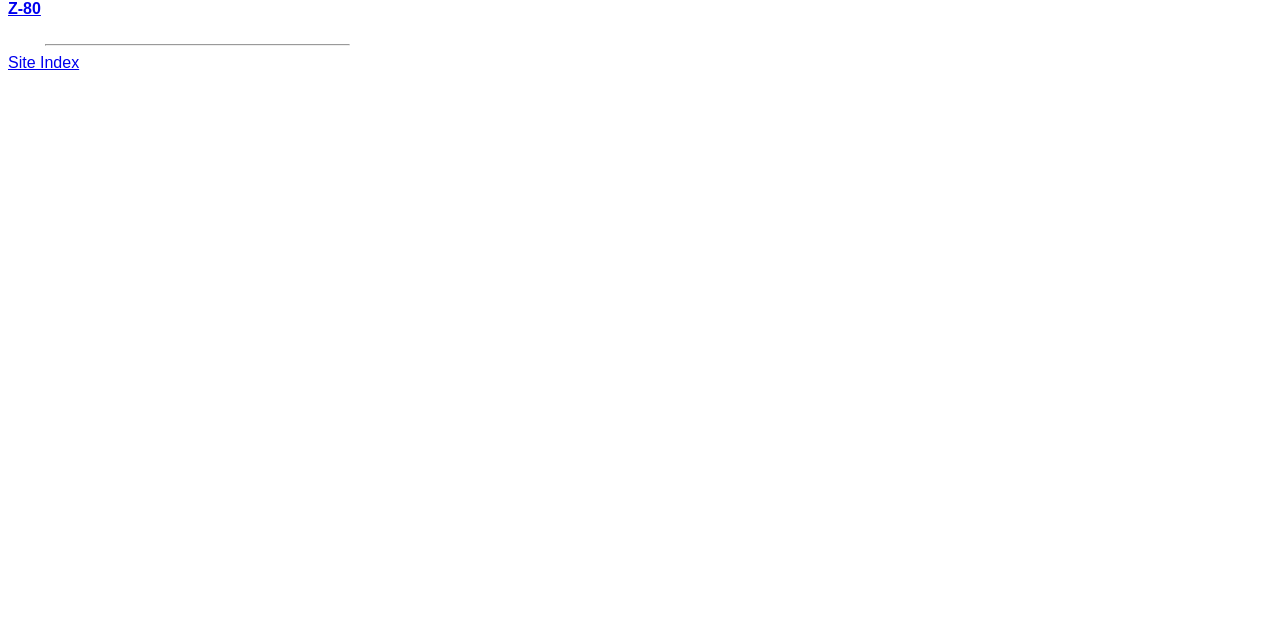Please predict the bounding box coordinates (top-left x, top-left y, bottom-right x, bottom-right y) for the UI element in the screenshot that fits the description: Site Index

[0.006, 0.084, 0.062, 0.11]